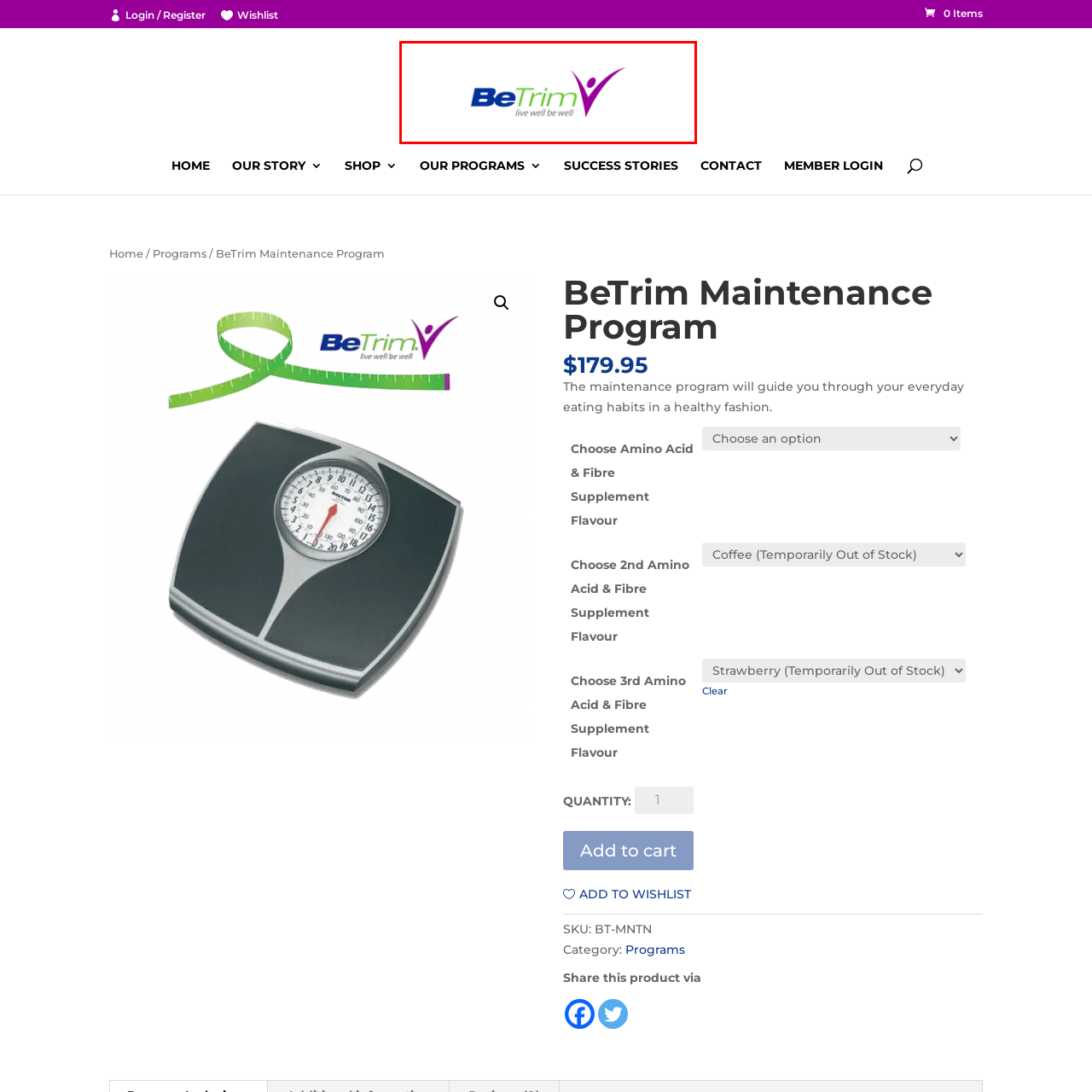What is the tagline of BeTrim?
Look at the area highlighted by the red bounding box and answer the question in detail, drawing from the specifics shown in the image.

The tagline 'live well be well' is written below the brand name, emphasizing BeTrim's mission to encourage a healthy lifestyle and overall wellness.